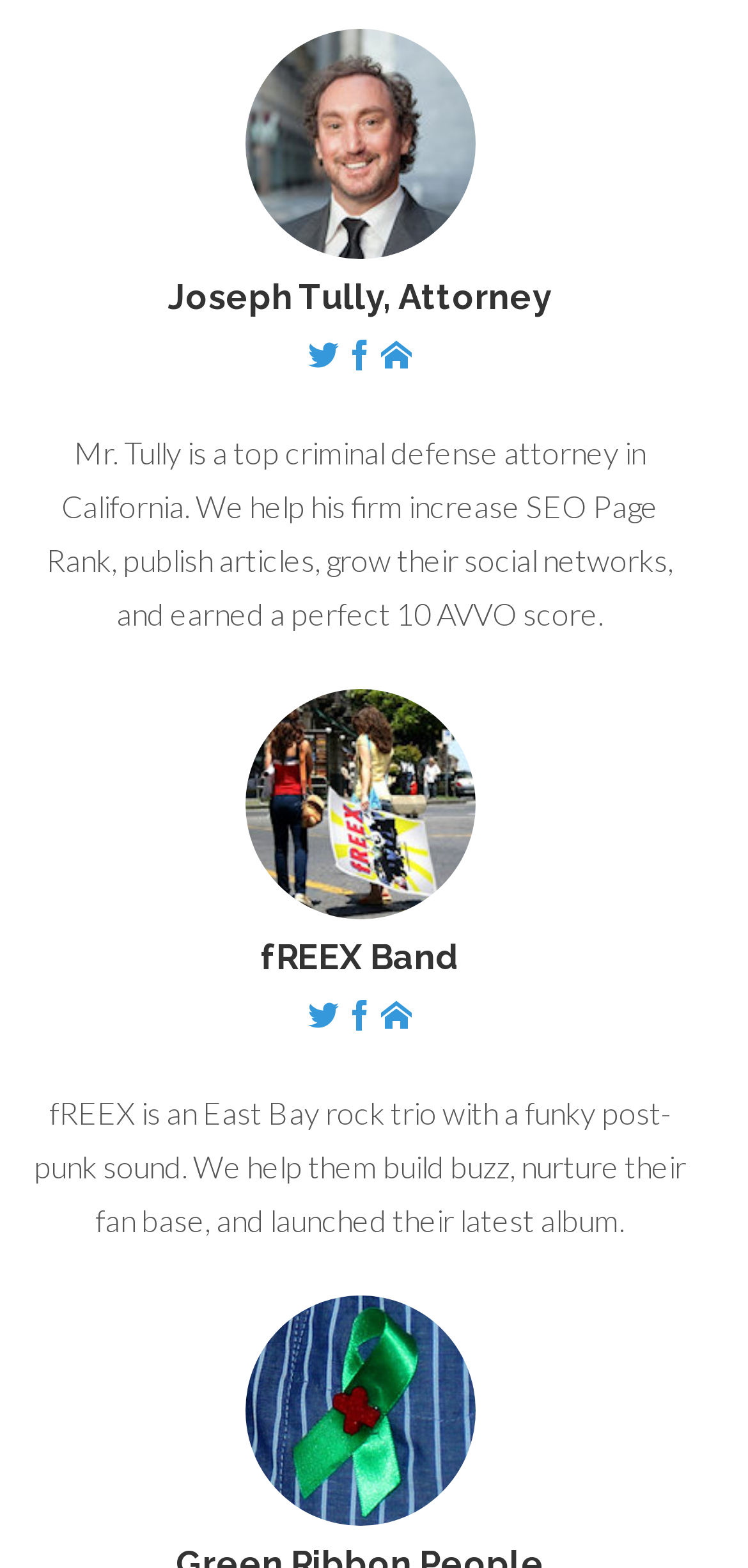Find the bounding box coordinates for the UI element whose description is: "name="input_1" placeholder="Email address"". The coordinates should be four float numbers between 0 and 1, in the format [left, top, right, bottom].

None